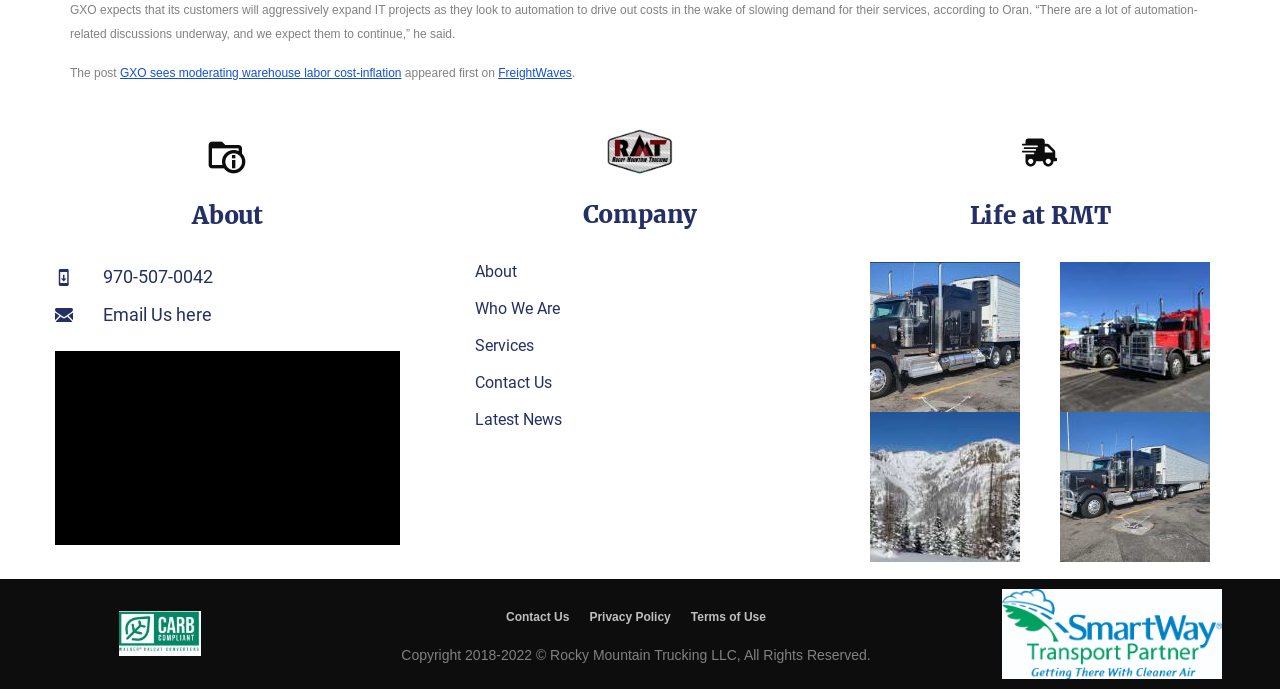Identify the bounding box of the UI element described as follows: "Privacy Policy". Provide the coordinates as four float numbers in the range of 0 to 1 [left, top, right, bottom].

[0.453, 0.879, 0.532, 0.911]